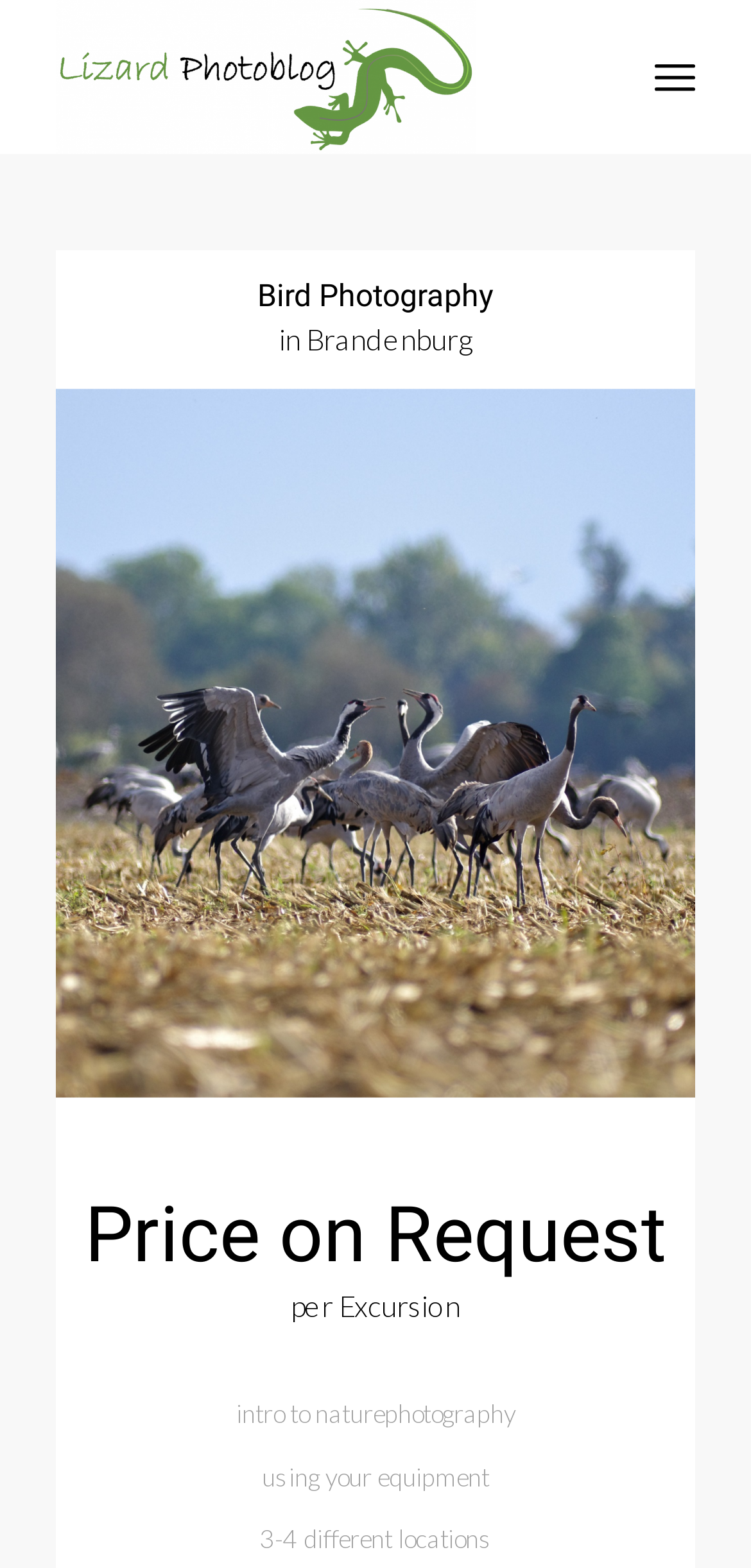How many locations are covered in an excursion?
Look at the image and construct a detailed response to the question.

I found a static text '3-4 different locations' which implies that an excursion covers 3 to 4 different locations.